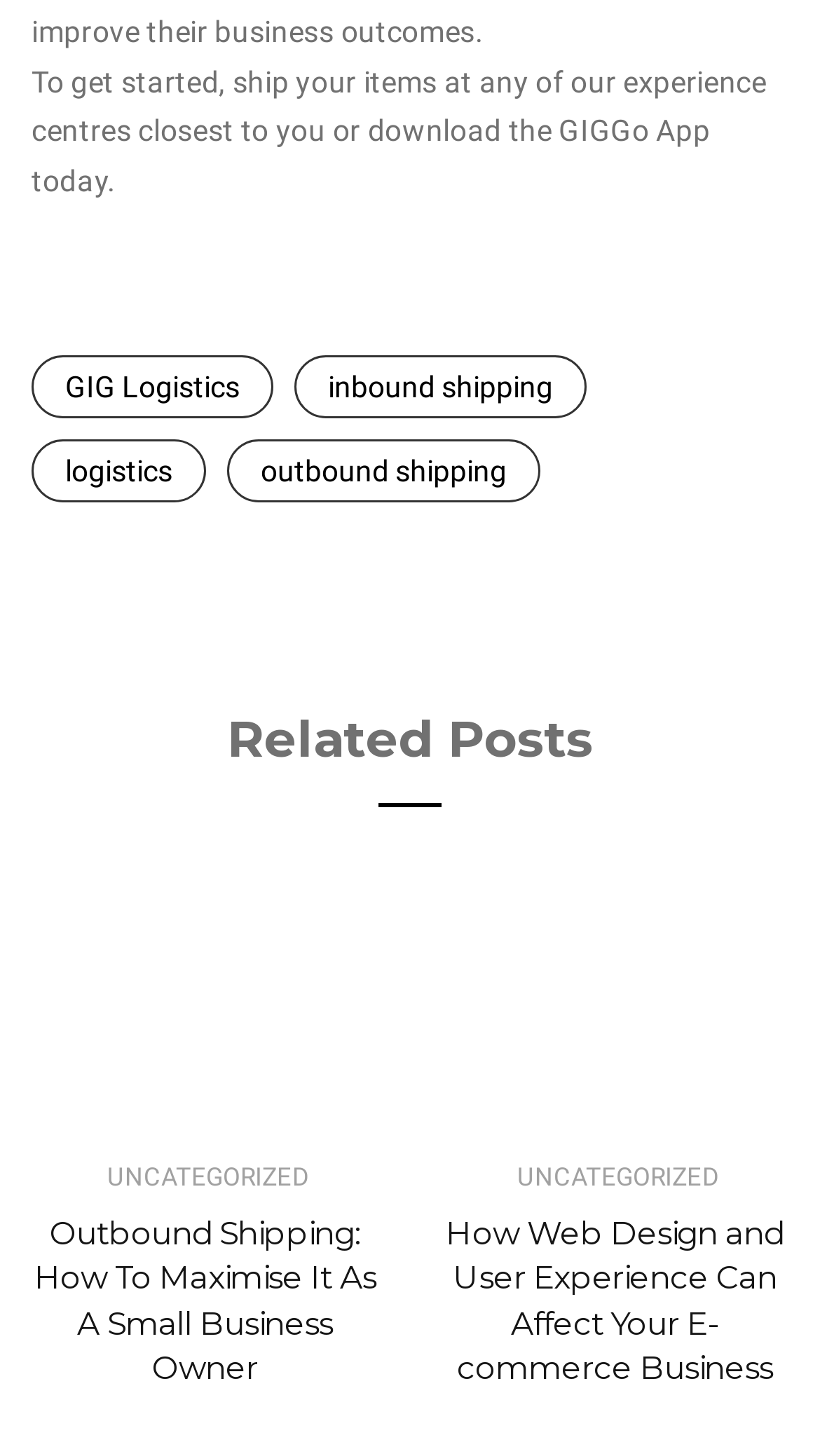Please give a succinct answer to the question in one word or phrase:
What is the primary action suggested to users?

Ship items or download app